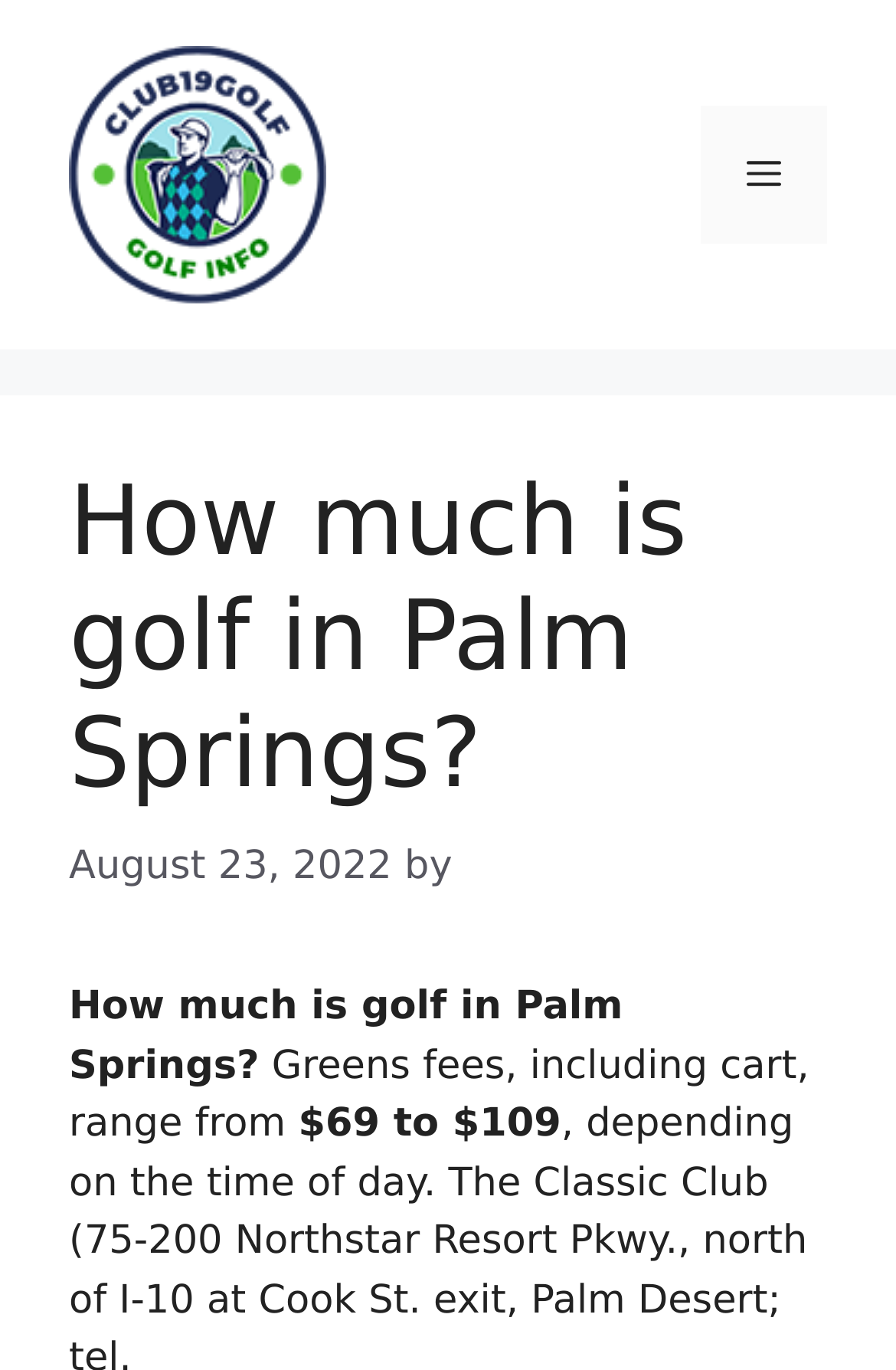Answer the question below with a single word or a brief phrase: 
What is the name of the website?

Club19Golf.com